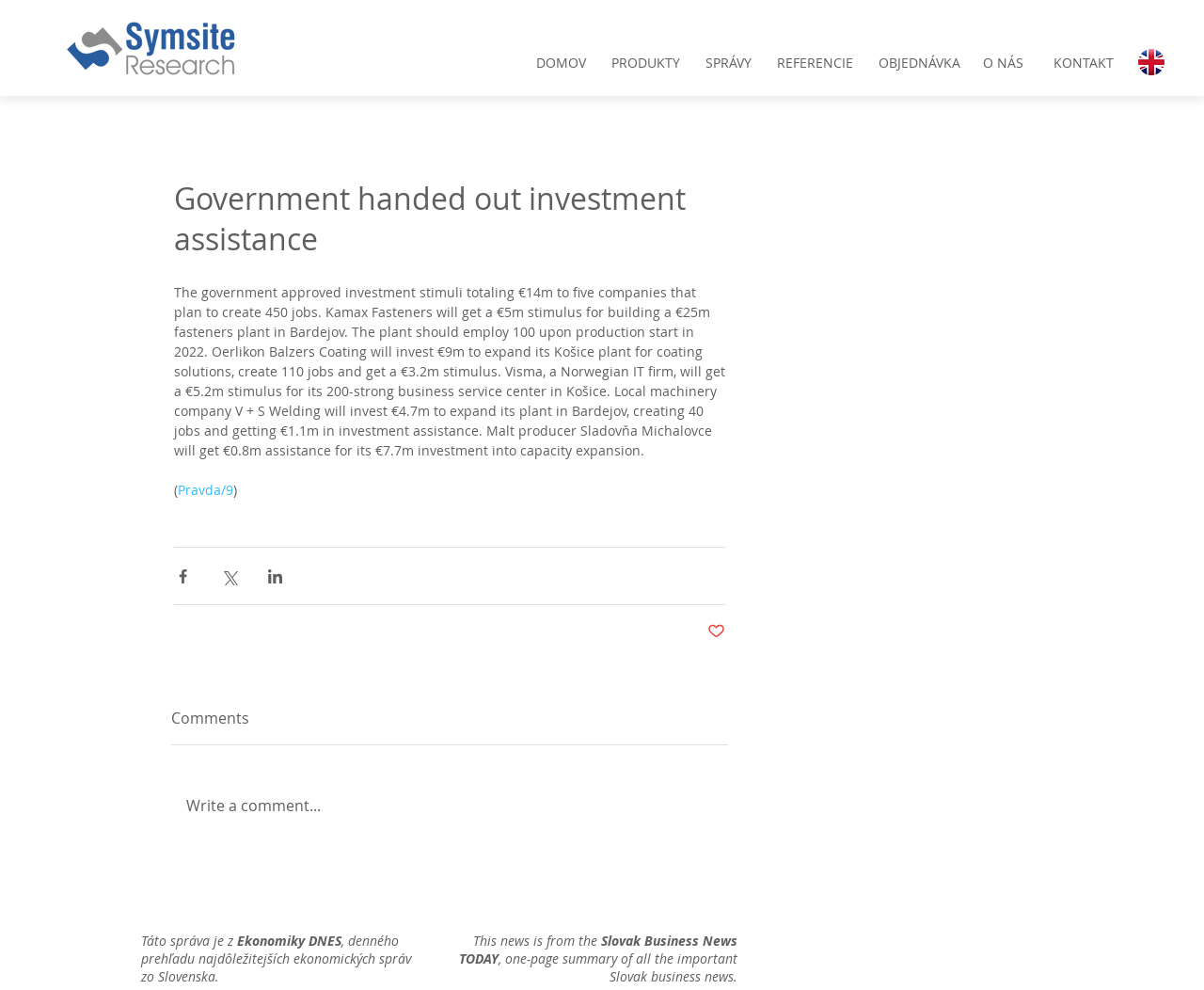Given the element description: "OBJEDNÁVKA", predict the bounding box coordinates of this UI element. The coordinates must be four float numbers between 0 and 1, given as [left, top, right, bottom].

[0.722, 0.035, 0.81, 0.091]